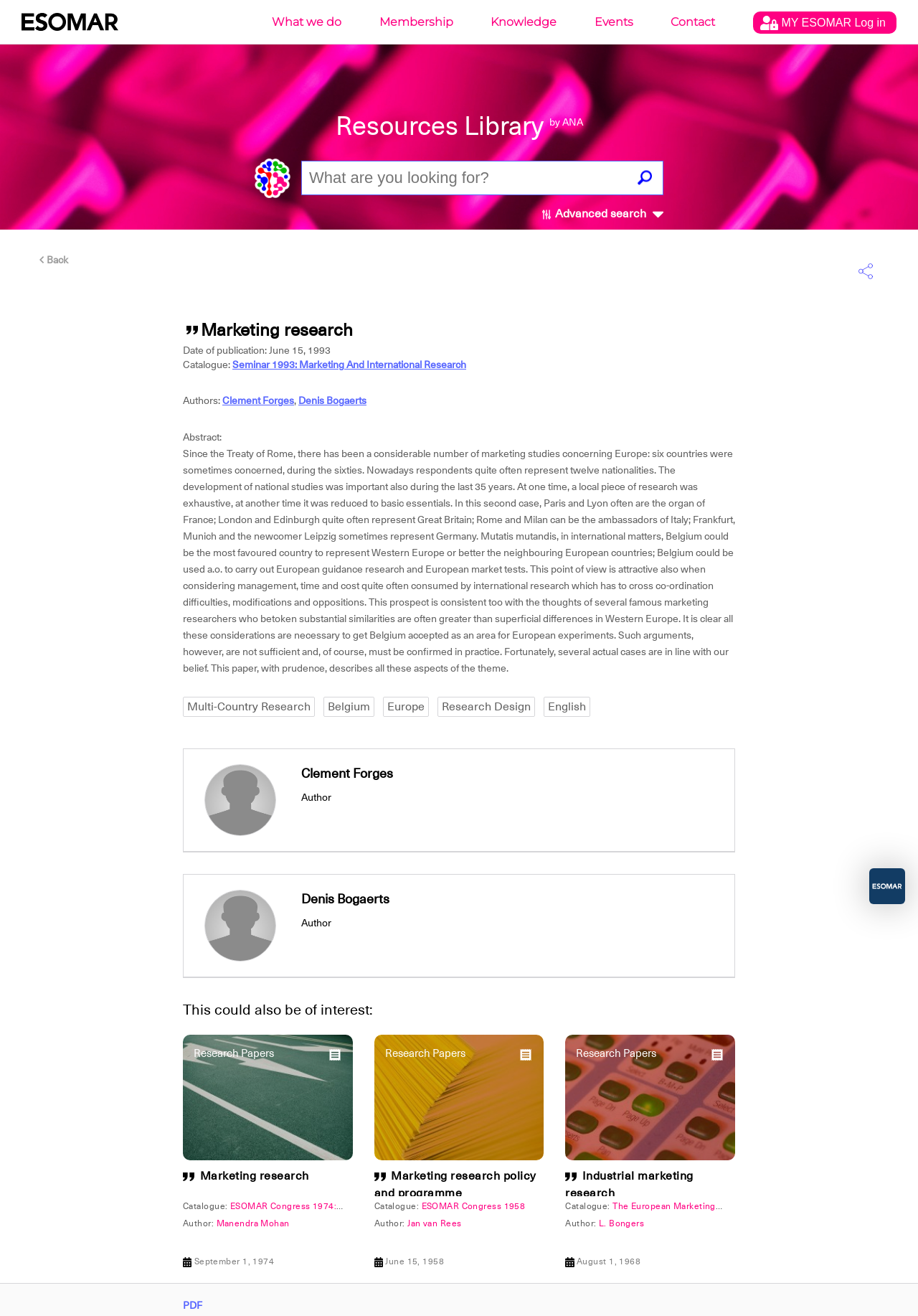Identify the bounding box coordinates of the region that needs to be clicked to carry out this instruction: "Click on 'Back'". Provide these coordinates as four float numbers ranging from 0 to 1, i.e., [left, top, right, bottom].

[0.043, 0.192, 0.074, 0.202]